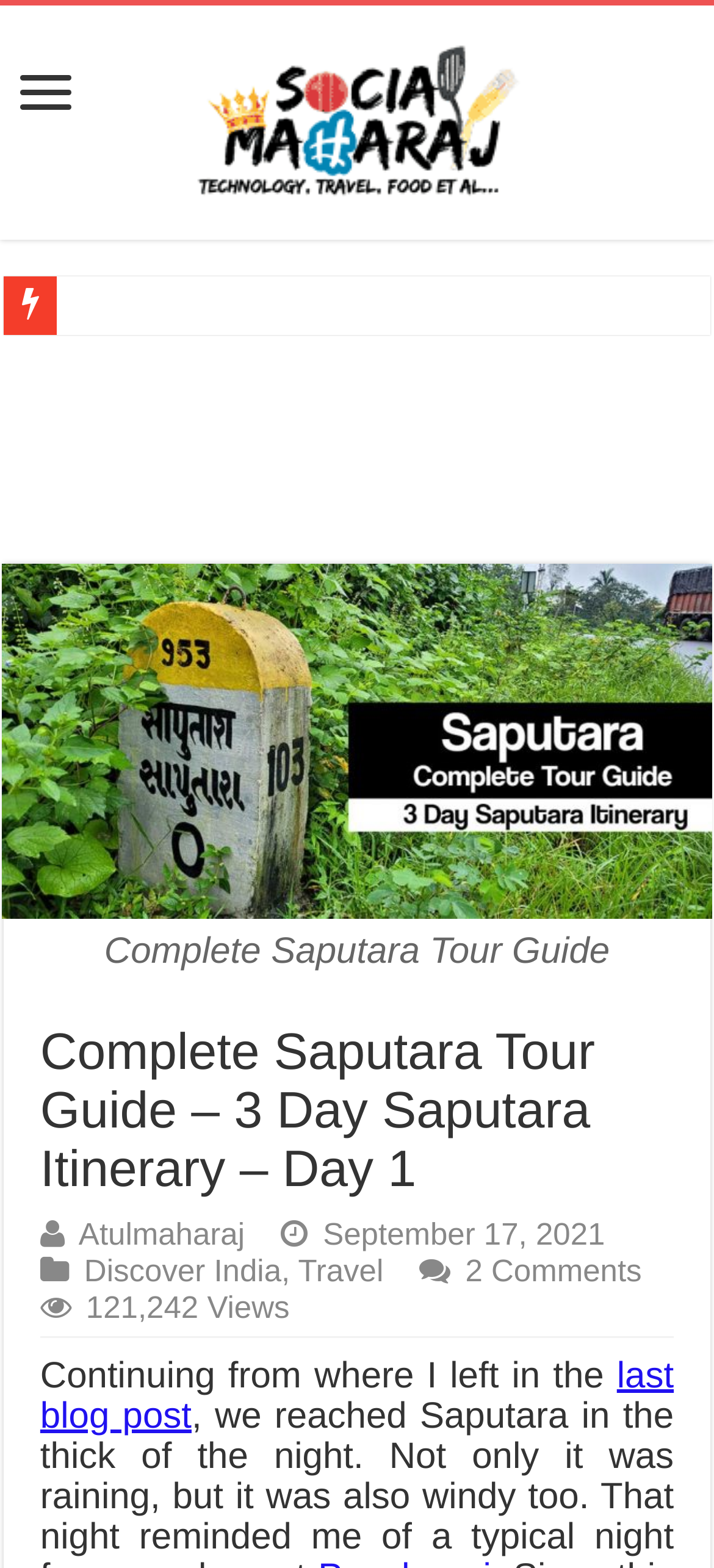Determine the bounding box coordinates of the UI element described below. Use the format (top-left x, top-left y, bottom-right x, bottom-right y) with floating point numbers between 0 and 1: last blog post

[0.056, 0.869, 0.944, 0.92]